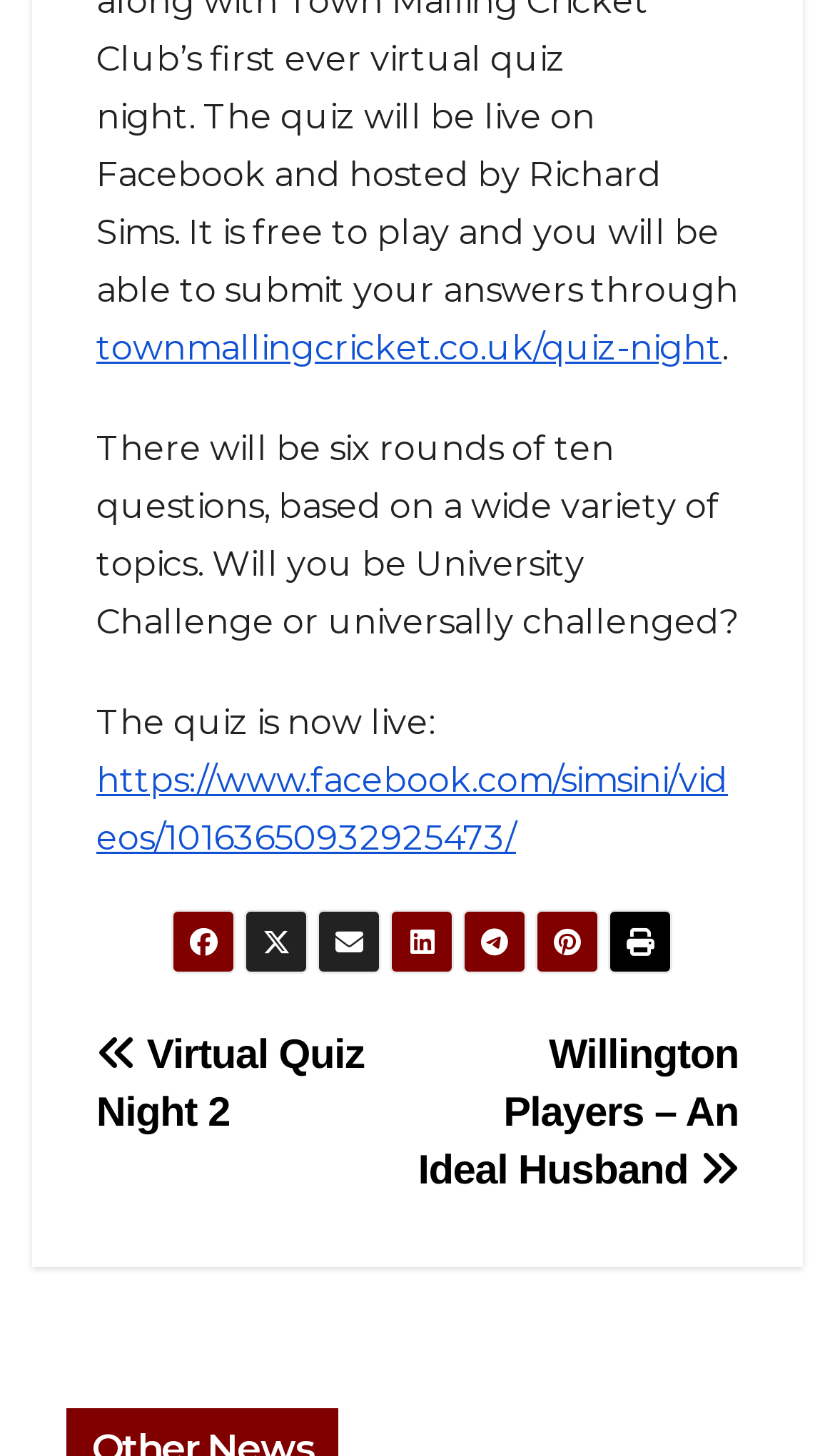Where can the quiz be accessed?
Please answer the question as detailed as possible based on the image.

The webpage provides a link to a Facebook video, suggesting that the quiz can be accessed or viewed on the Facebook platform.